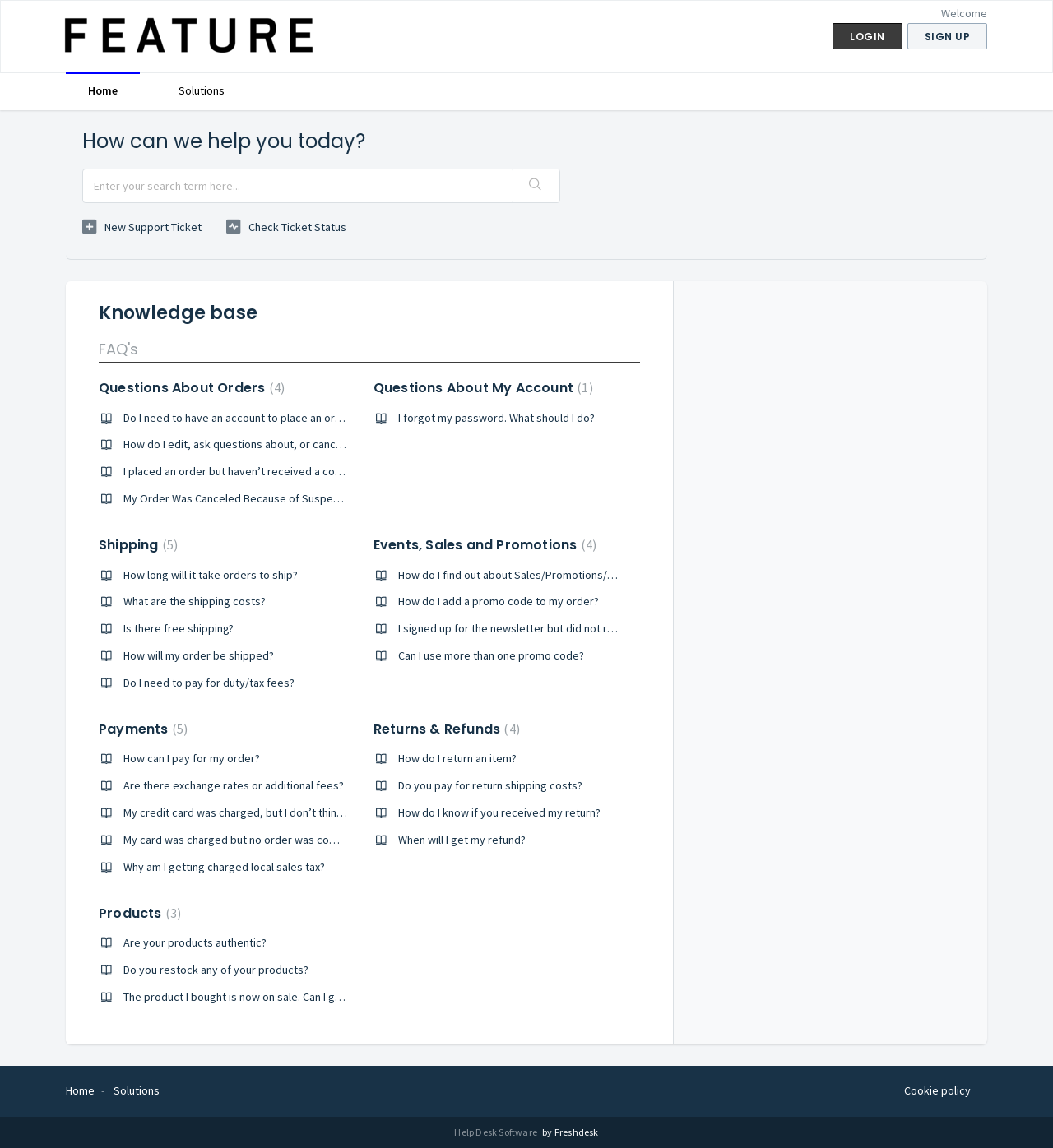Identify the bounding box coordinates of the section that should be clicked to achieve the task described: "Search for a solution".

[0.486, 0.148, 0.531, 0.176]